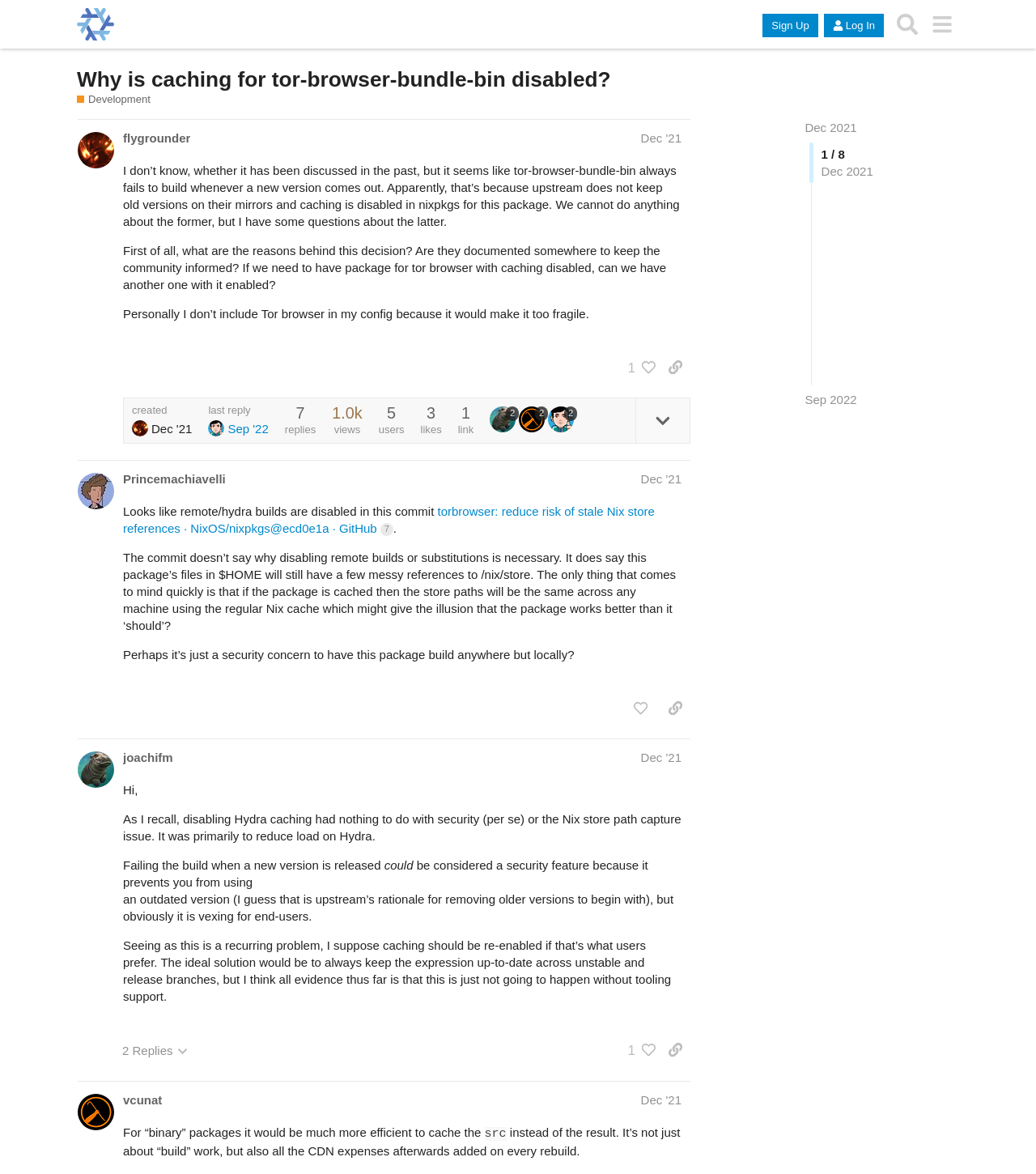Please give a succinct answer to the question in one word or phrase:
What is the title of the webpage?

Why is caching for tor-browser-bundle-bin disabled?